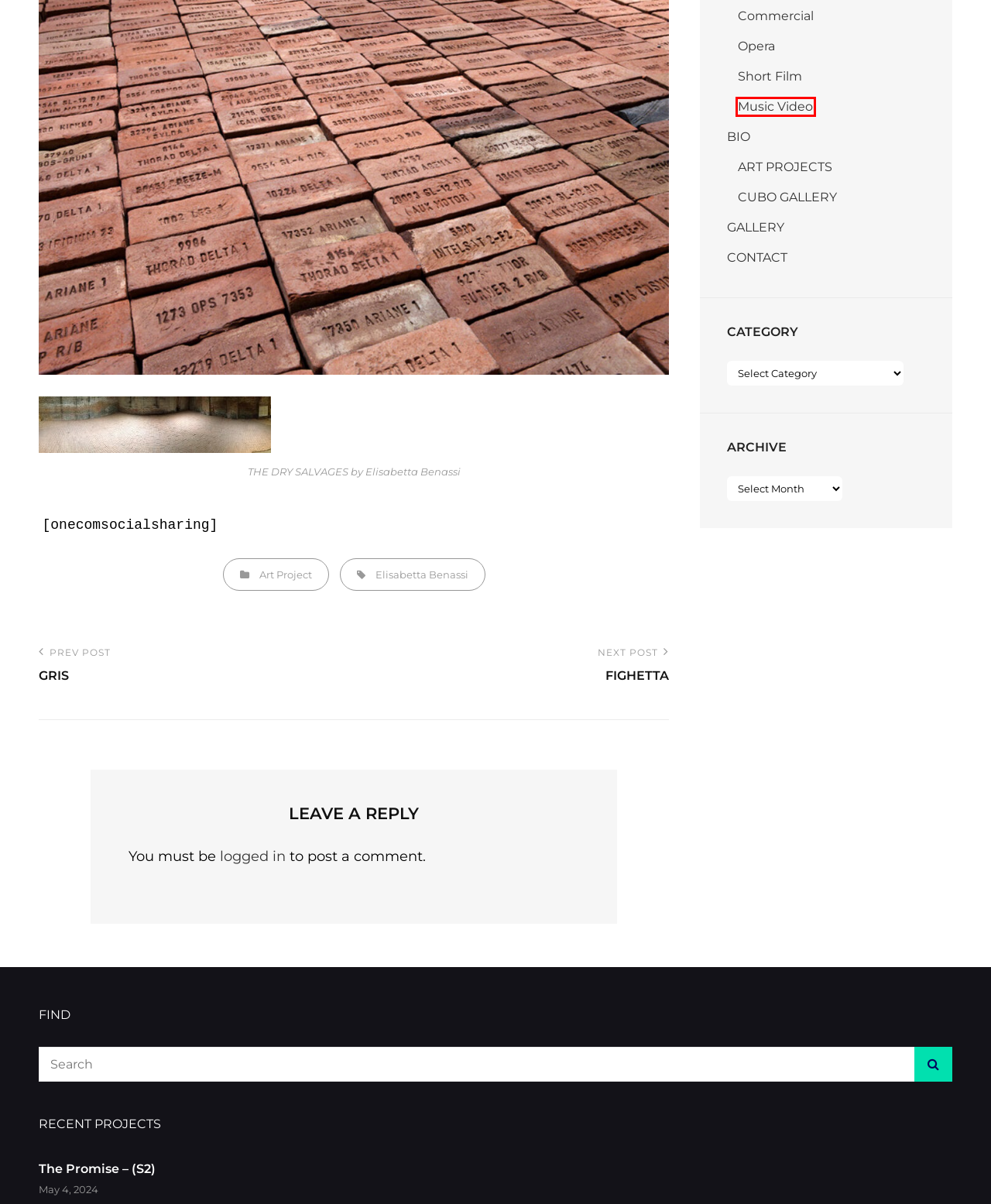Given a screenshot of a webpage with a red bounding box around an element, choose the most appropriate webpage description for the new page displayed after clicking the element within the bounding box. Here are the candidates:
A. ART – Alessandro Chiodo
B. GALLERY – Alessandro Chiodo
C. Log In ‹ Alessandro Chiodo — WordPress
D. GRIS – Alessandro Chiodo
E. Elisabetta Benassi – Alessandro Chiodo
F. CONTACT – Alessandro Chiodo
G. Commercial – Alessandro Chiodo
H. Music Video – Alessandro Chiodo

H